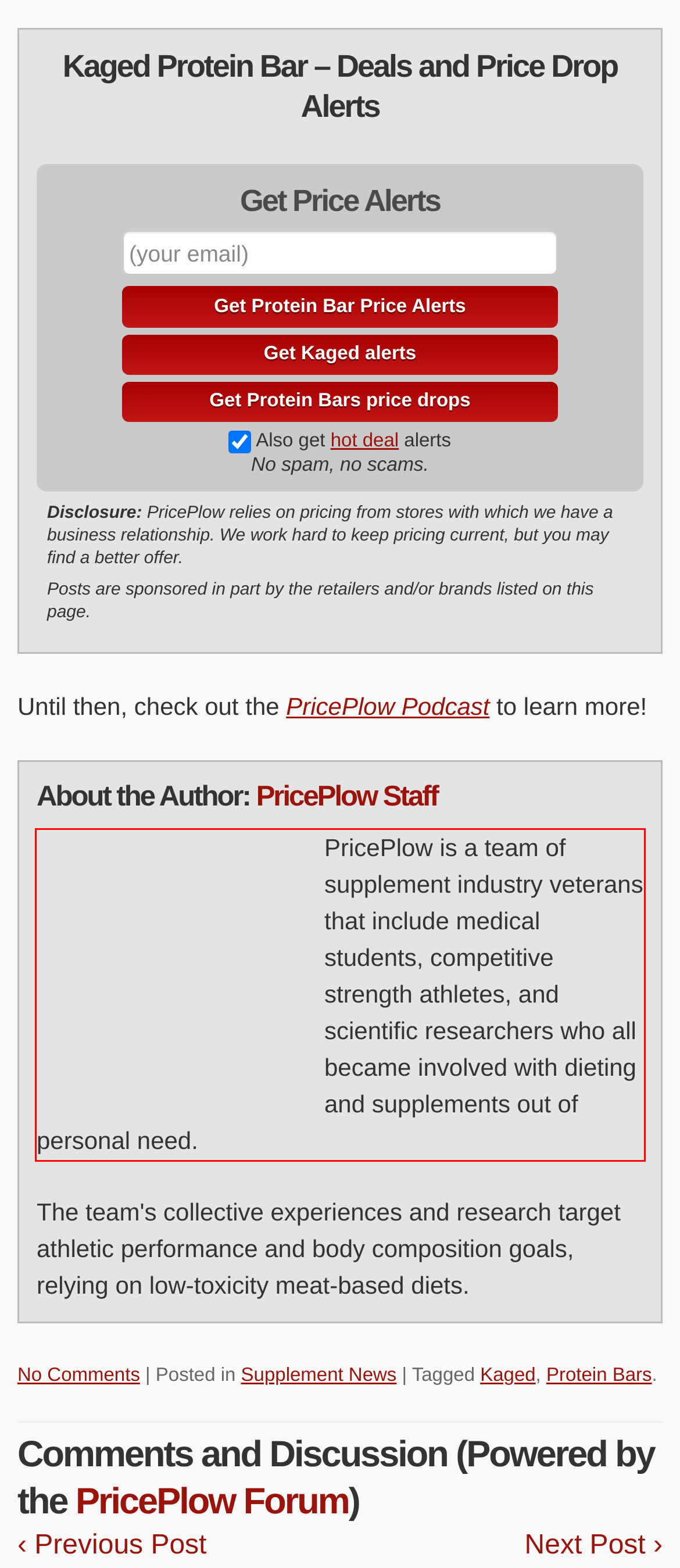Review the screenshot of the webpage and recognize the text inside the red rectangle bounding box. Provide the extracted text content.

PricePlow is a team of supplement industry veterans that include medical students, competitive strength athletes, and scientific researchers who all became involved with dieting and supplements out of personal need.